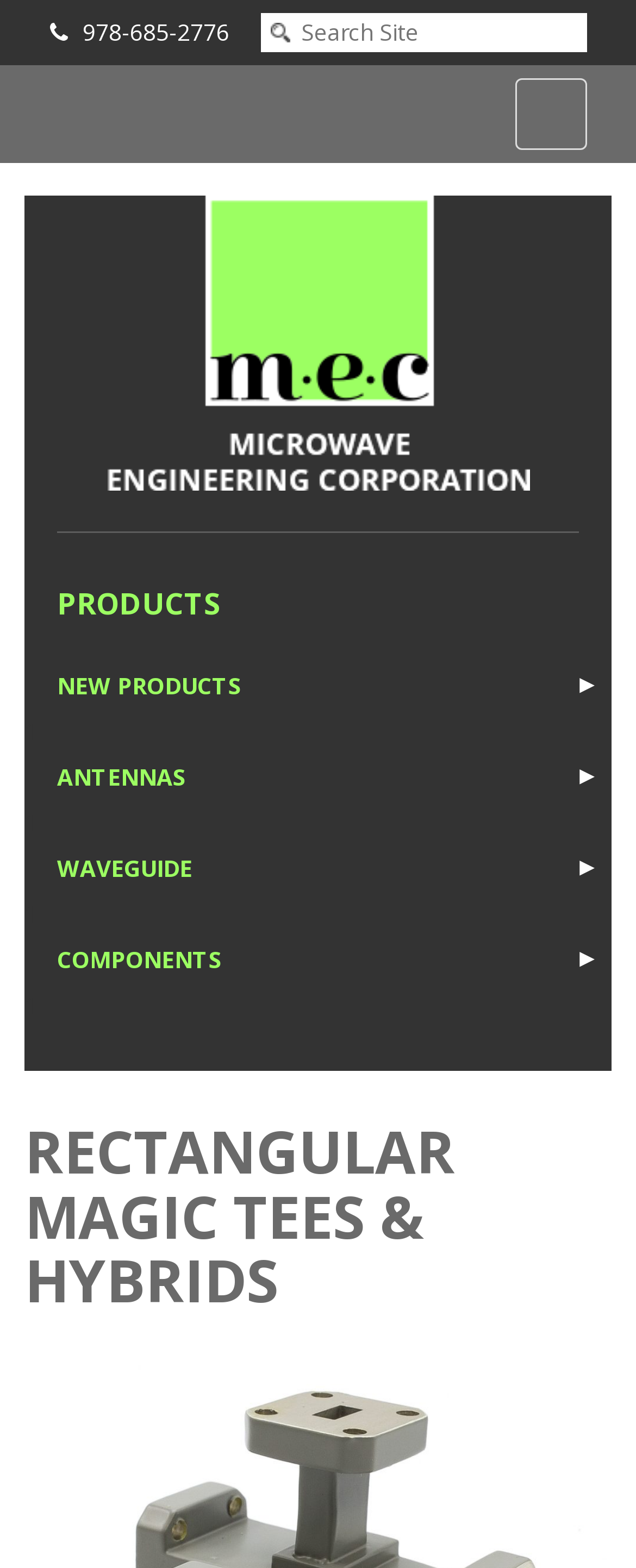Please provide a brief answer to the following inquiry using a single word or phrase:
How many buttons are on the webpage?

2